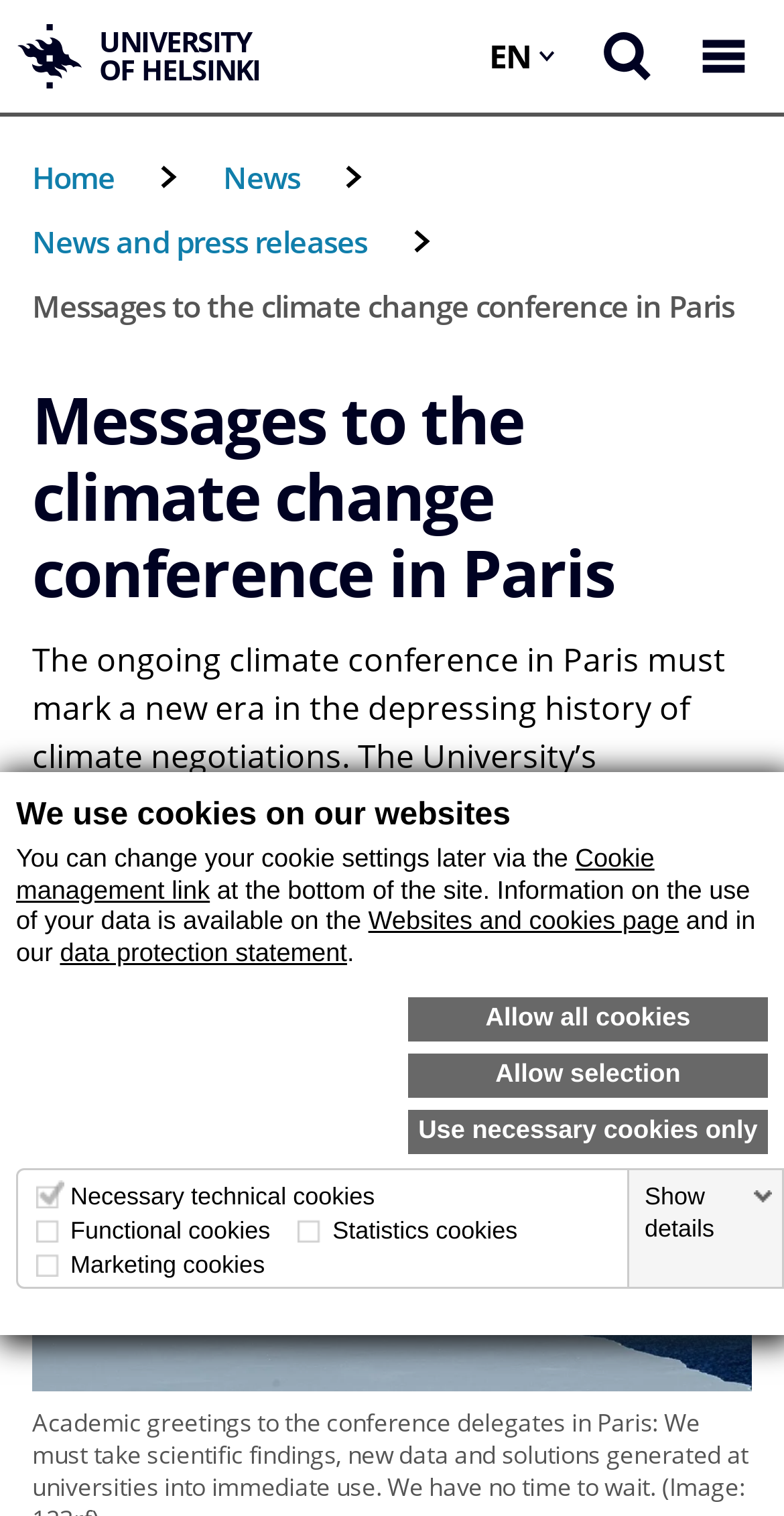Show the bounding box coordinates of the region that should be clicked to follow the instruction: "Read the news and press releases."

[0.041, 0.146, 0.468, 0.172]